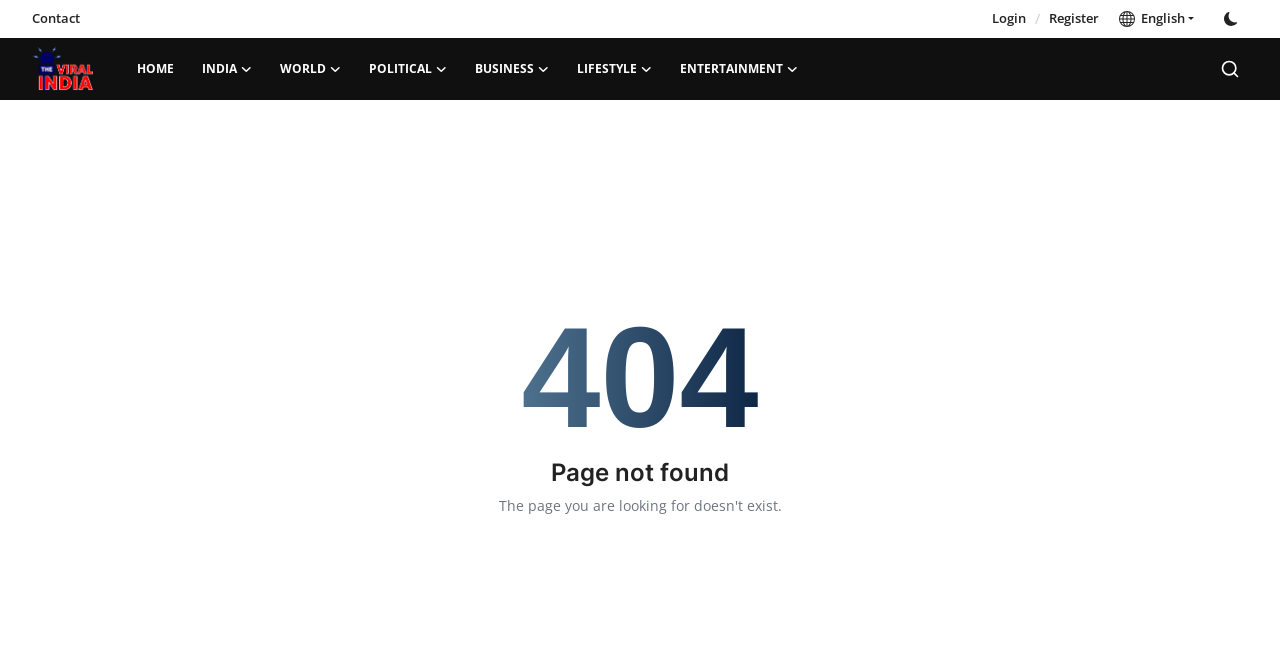Please specify the bounding box coordinates for the clickable region that will help you carry out the instruction: "Go to the Home page".

[0.096, 0.057, 0.147, 0.151]